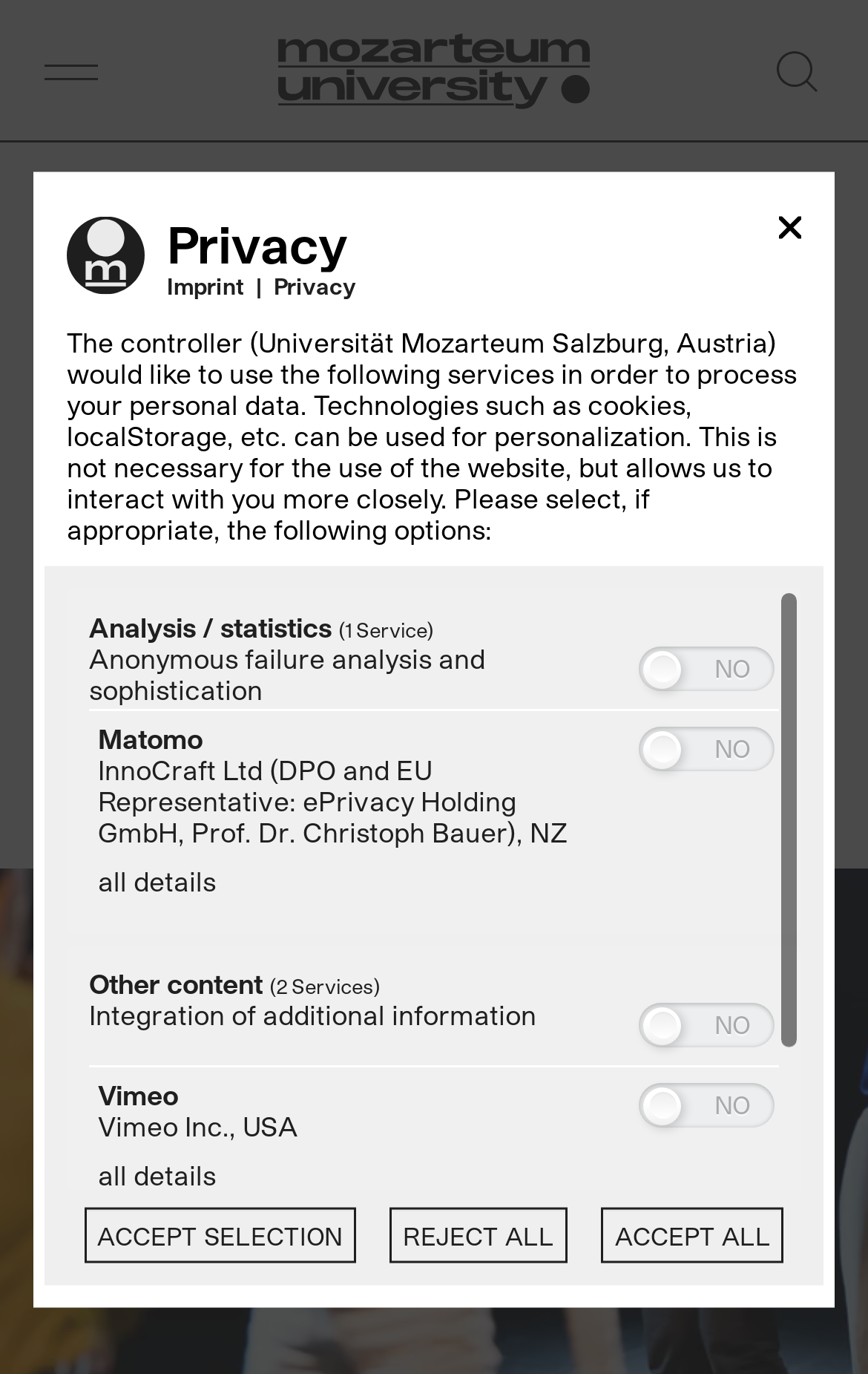What is the name of the university?
Use the information from the screenshot to give a comprehensive response to the question.

I found the name of the university by looking at the link element with the content 'Mozarteum University' which is located at the top of the webpage, next to the image of the university logo.